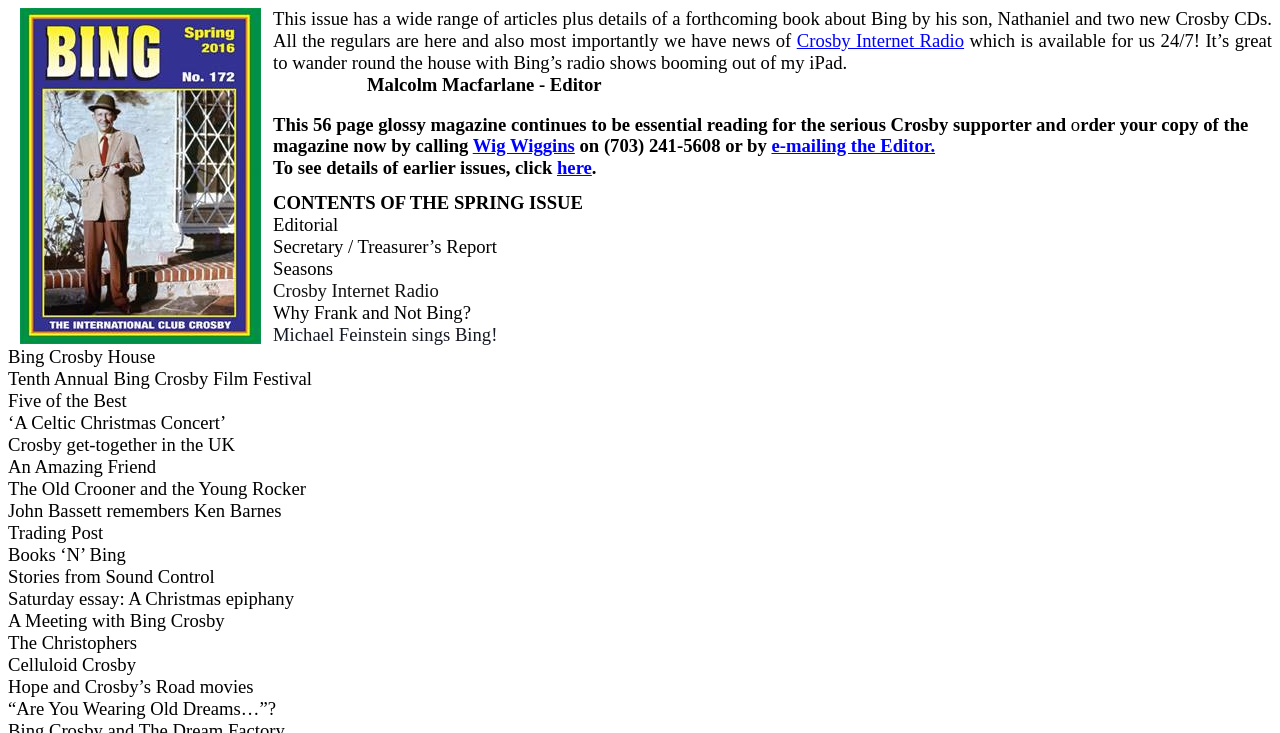Give an in-depth explanation of the webpage layout and content.

This webpage appears to be a magazine or newsletter dedicated to Bing Crosby, a legendary American singer and actor. At the top of the page, there is a small image, likely a logo or icon, followed by a brief introduction to the current issue, which includes articles, news, and details about a forthcoming book and new CDs.

Below the introduction, there is a link to "Crosby Internet Radio," which is available 24/7. The editor's name, Malcolm Macfarlane, is mentioned, along with a brief description of the magazine, which is essential reading for serious Crosby supporters.

The page then lists various ways to order a copy of the magazine, including by phone or email. There is also a link to view details of earlier issues. The contents of the current issue are outlined, with headings and article titles, including "Editorial," "Seasons," "Why Frank and Not Bing?," "Bing Crosby House," and many others.

The articles and sections are organized in a vertical layout, with clear headings and concise text. There are no images other than the small icon at the top of the page. The overall structure of the page is simple and easy to navigate, with a focus on providing information and updates about Bing Crosby and related topics.